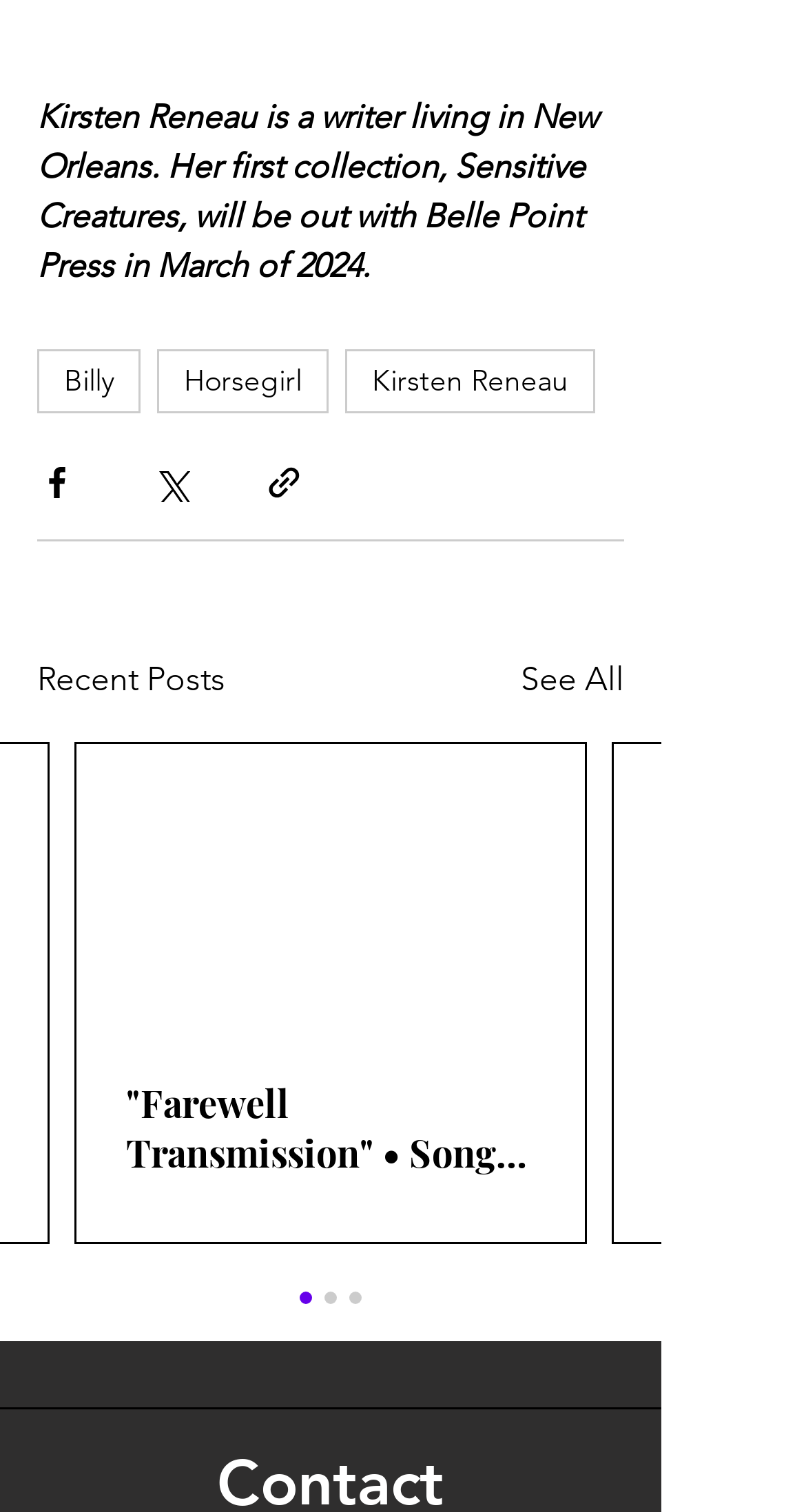Determine the bounding box coordinates for the clickable element required to fulfill the instruction: "View Kirsten Reneau's profile". Provide the coordinates as four float numbers between 0 and 1, i.e., [left, top, right, bottom].

[0.428, 0.231, 0.738, 0.273]